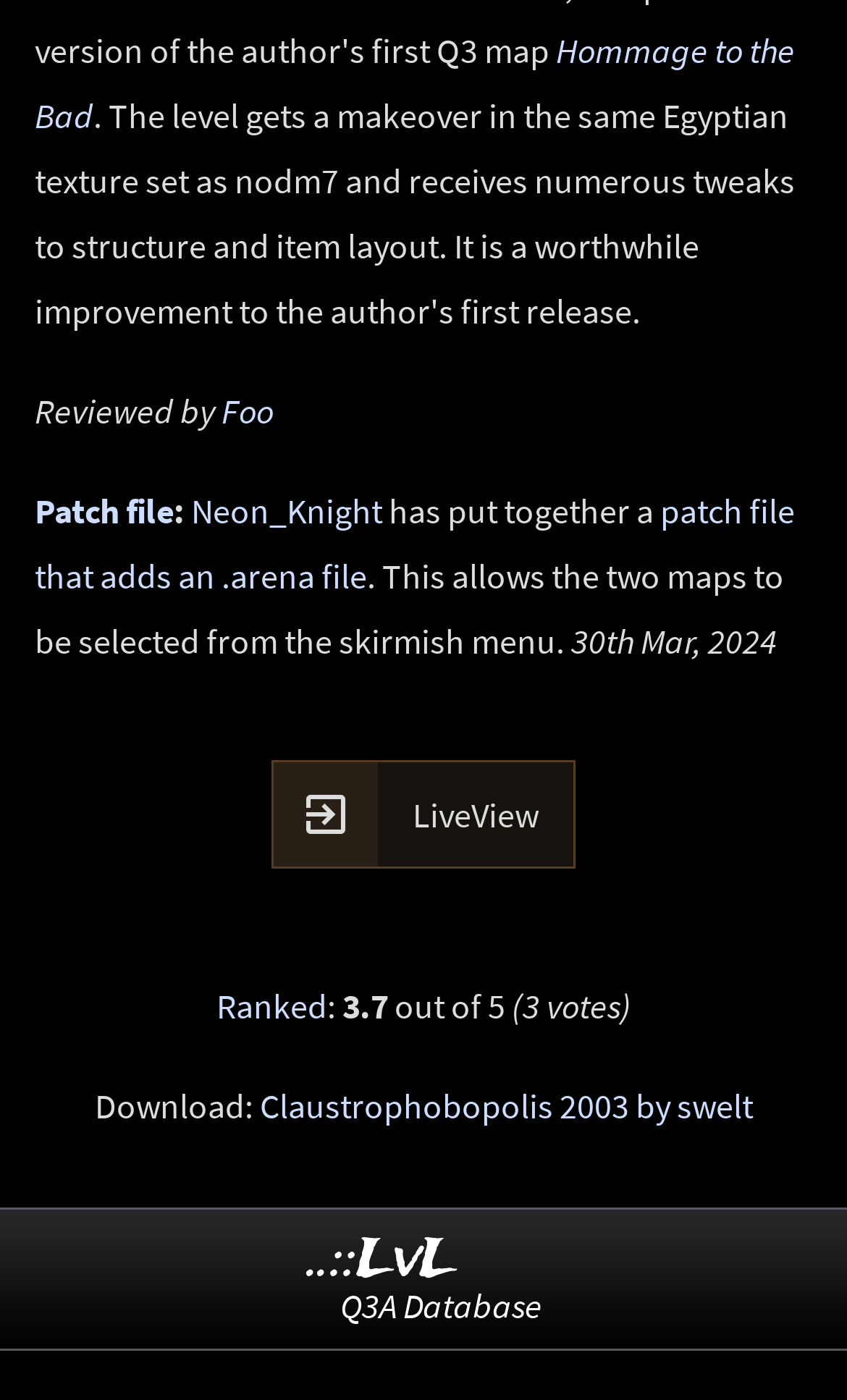What is the rating of the map?
Answer the question with just one word or phrase using the image.

3.7 out of 5